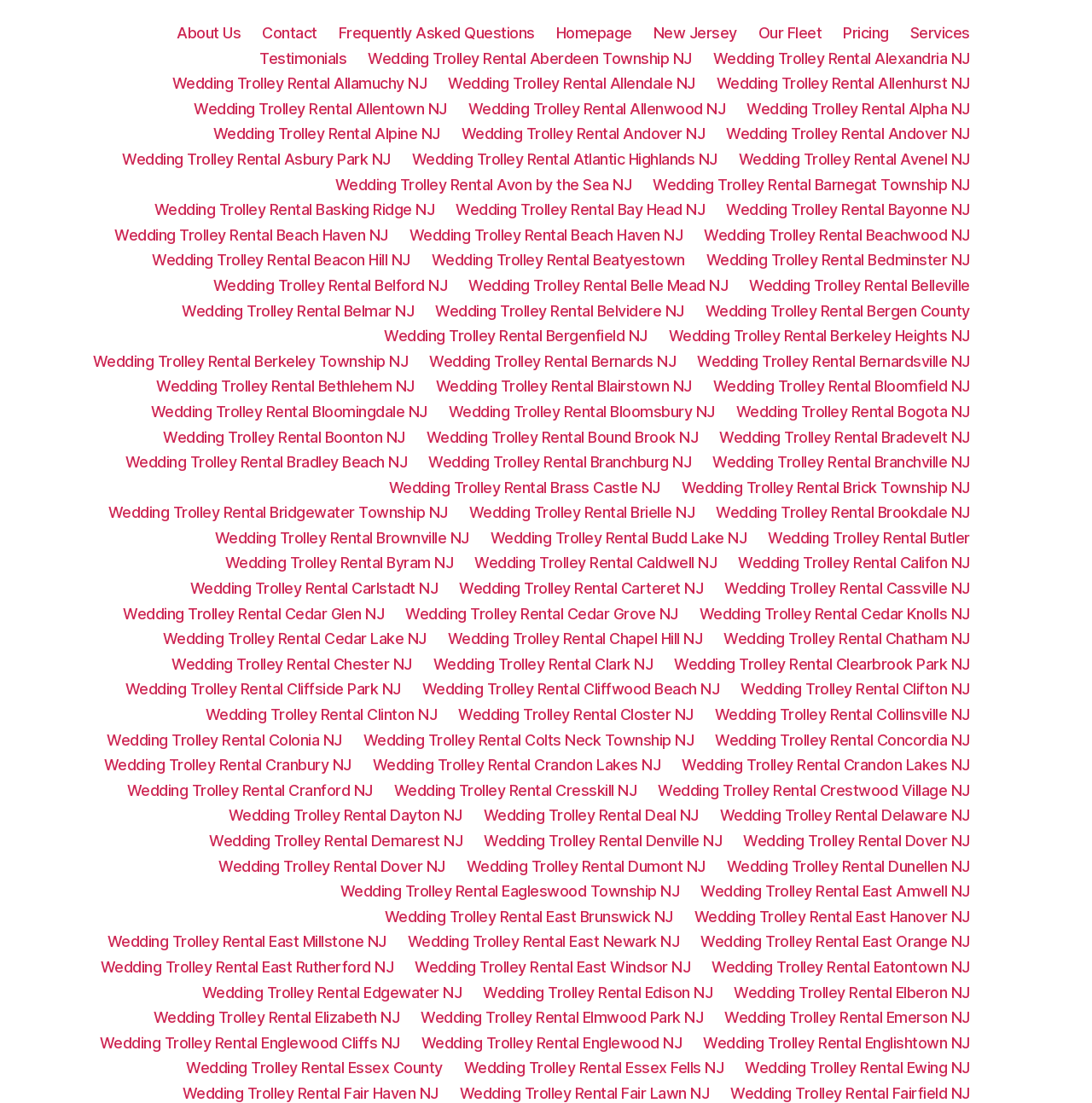Please identify the bounding box coordinates of the element's region that needs to be clicked to fulfill the following instruction: "Explore Wedding Trolley Rental Aberdeen Township NJ". The bounding box coordinates should consist of four float numbers between 0 and 1, i.e., [left, top, right, bottom].

[0.238, 0.045, 0.317, 0.061]